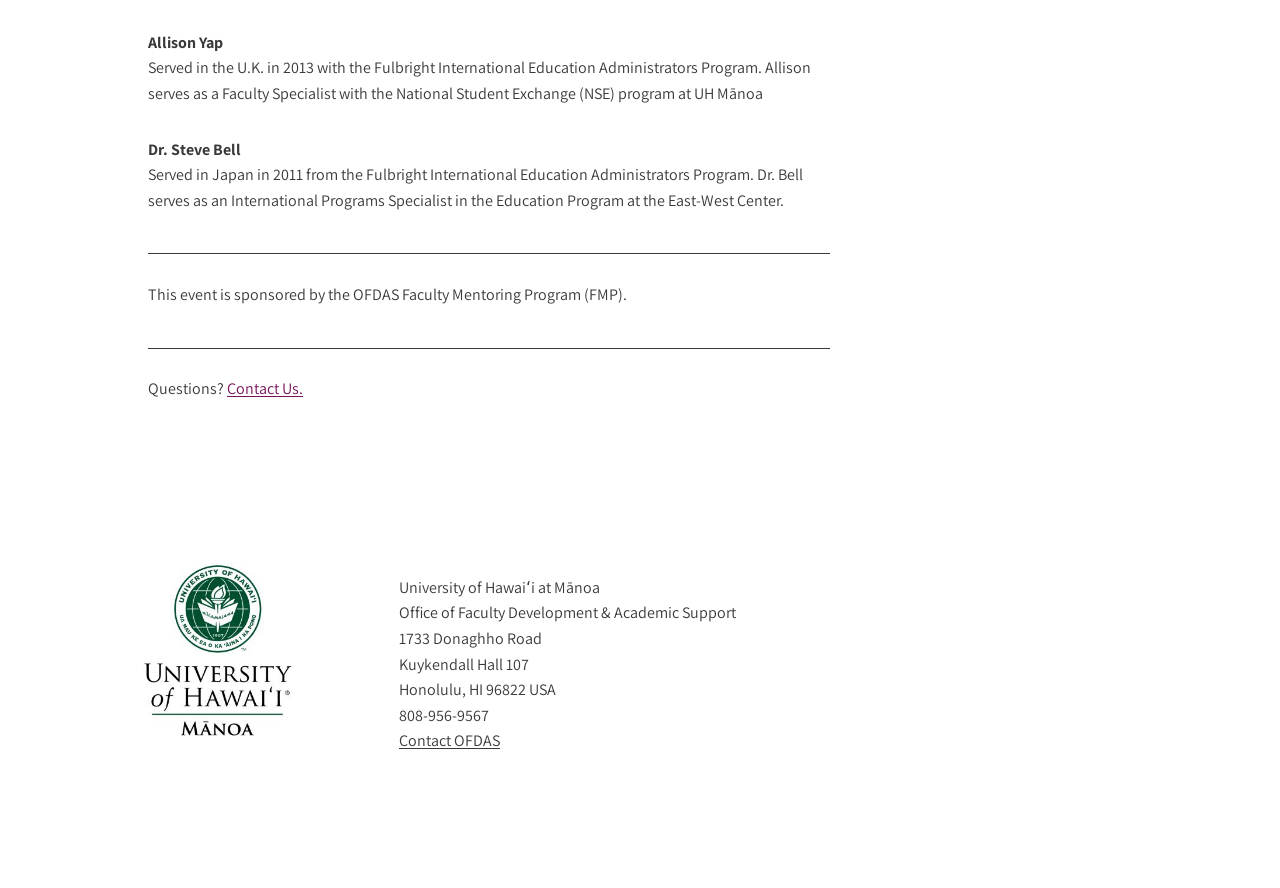What is the phone number of the Office of Faculty Development & Academic Support?
Please craft a detailed and exhaustive response to the question.

The phone number is mentioned in the text '808-956-9567' which is part of the contact information for the Office of Faculty Development & Academic Support.